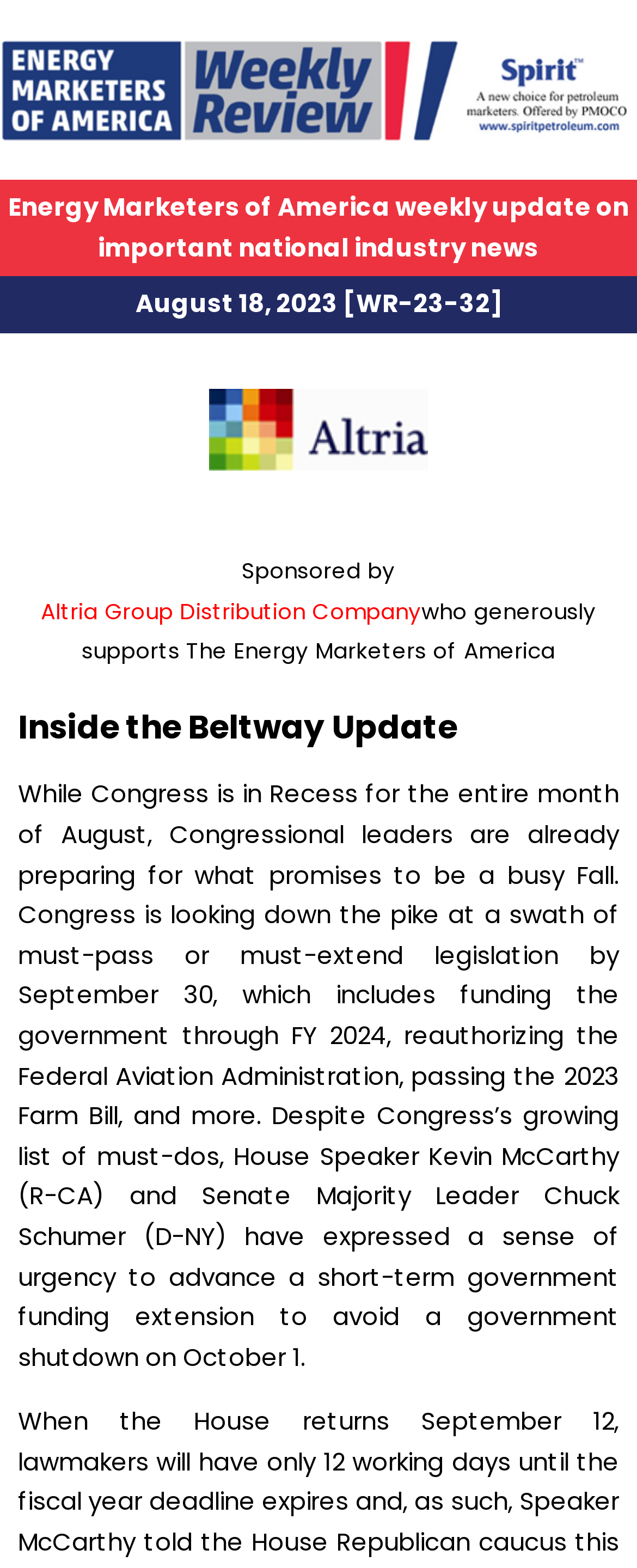Based on the image, give a detailed response to the question: What is the purpose of the weekly update?

I inferred the purpose of the weekly update by looking at the text element that says 'Energy Marketers of America weekly update on important national industry news' which suggests that the purpose of the update is to provide important news related to the industry.